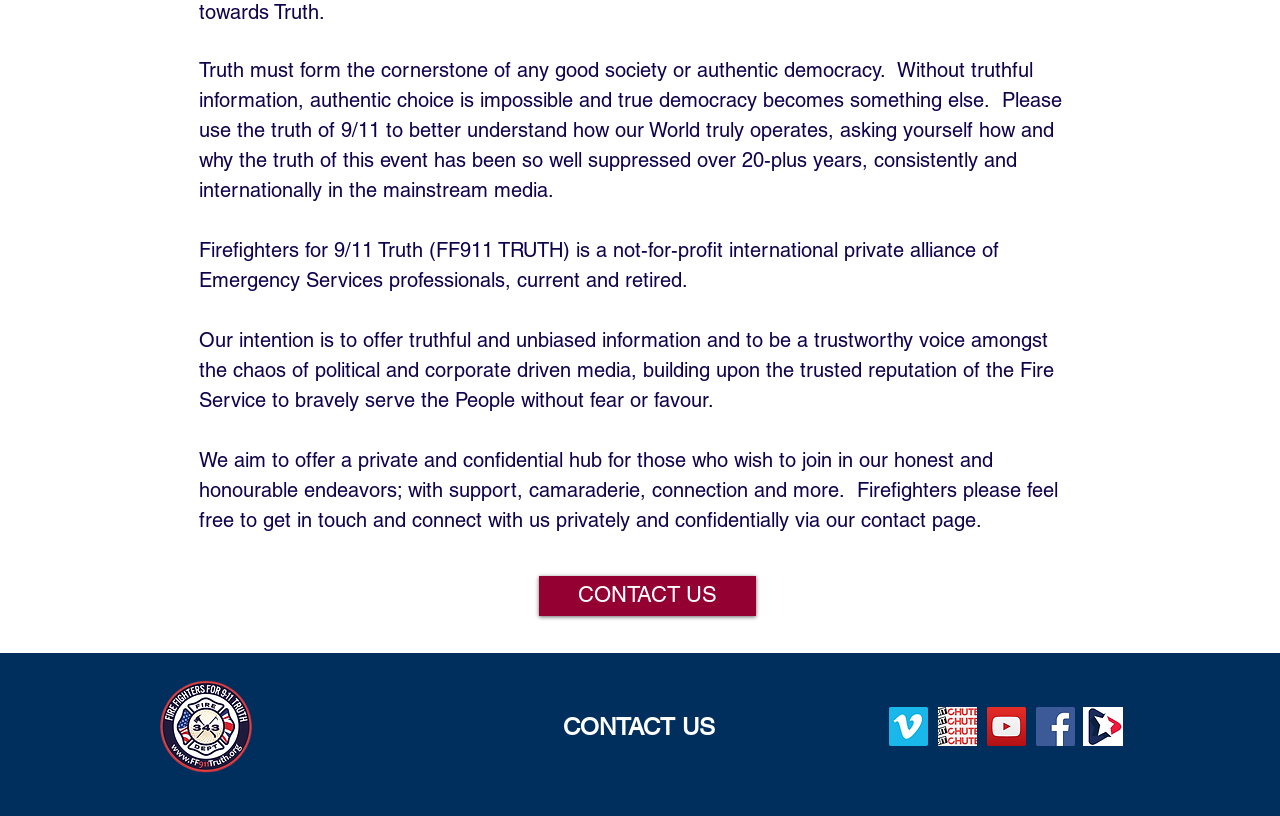Provide the bounding box coordinates of the HTML element described as: "aria-label="Vimeo"". The bounding box coordinates should be four float numbers between 0 and 1, i.e., [left, top, right, bottom].

[0.695, 0.866, 0.725, 0.914]